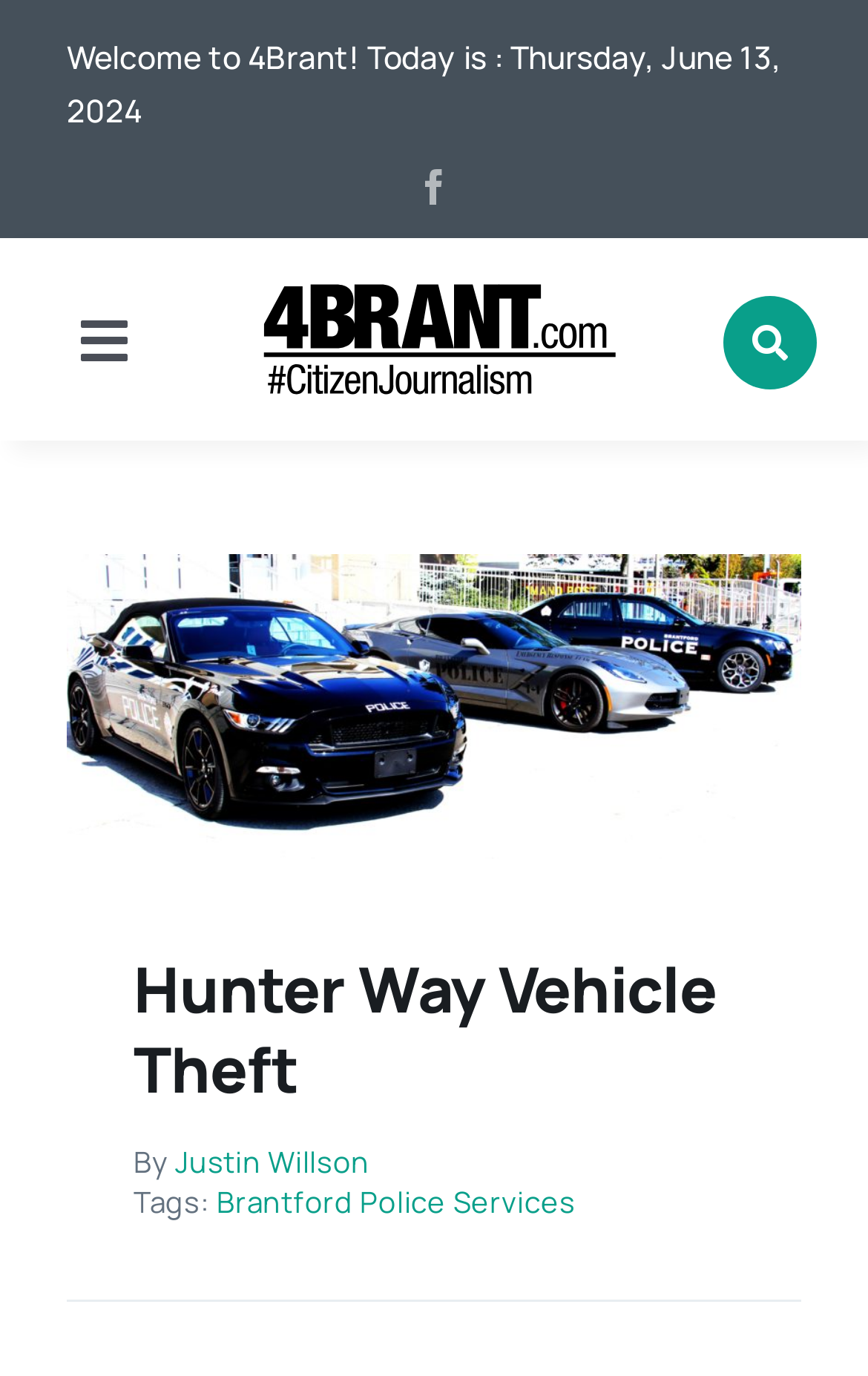Provide the bounding box for the UI element matching this description: "Toggle Navigation".

[0.038, 0.208, 0.202, 0.286]